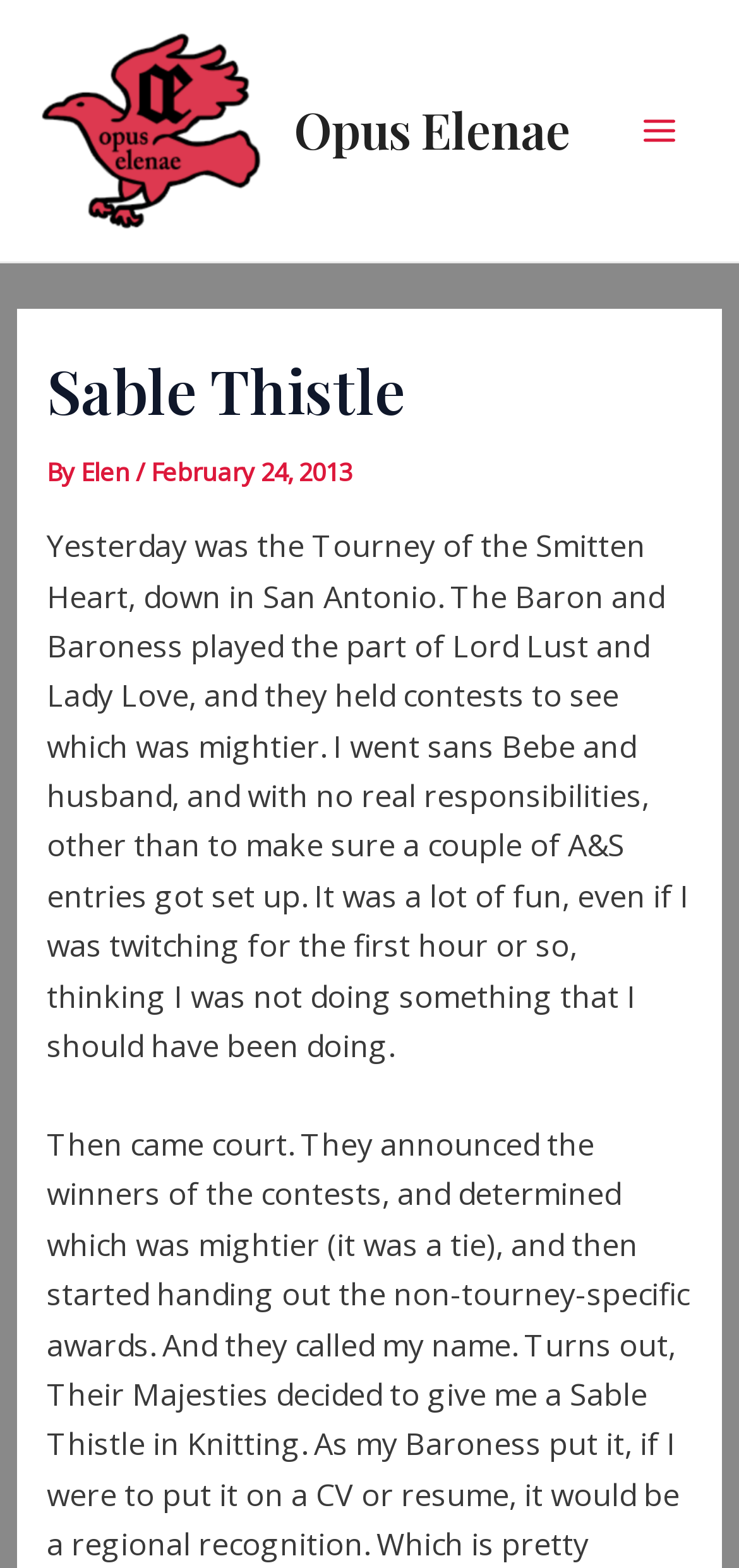Present a detailed account of what is displayed on the webpage.

The webpage is about a personal blog post titled "Sable Thistle | Opus Elenae". At the top left, there is a link to "Opus Elenae" accompanied by an image with the same name. To the right of this link, there is another link to "Opus Elenae" with a similar image. 

On the top right, there is a button labeled "Main Menu" with an image beside it. Below this button, there is a header section that spans almost the entire width of the page. Within this header, the title "Sable Thistle" is prominently displayed, followed by the text "By Elen" and the date "February 24, 2013".

The main content of the page is a blog post that describes the author's experience at the Tourney of the Smitten Heart in San Antonio. The post mentions the Baron and Baroness playing the roles of Lord Lust and Lady Love, and the author's own experience attending the event without their partner and husband. The text is a personal and reflective account of the author's time at the tourney.